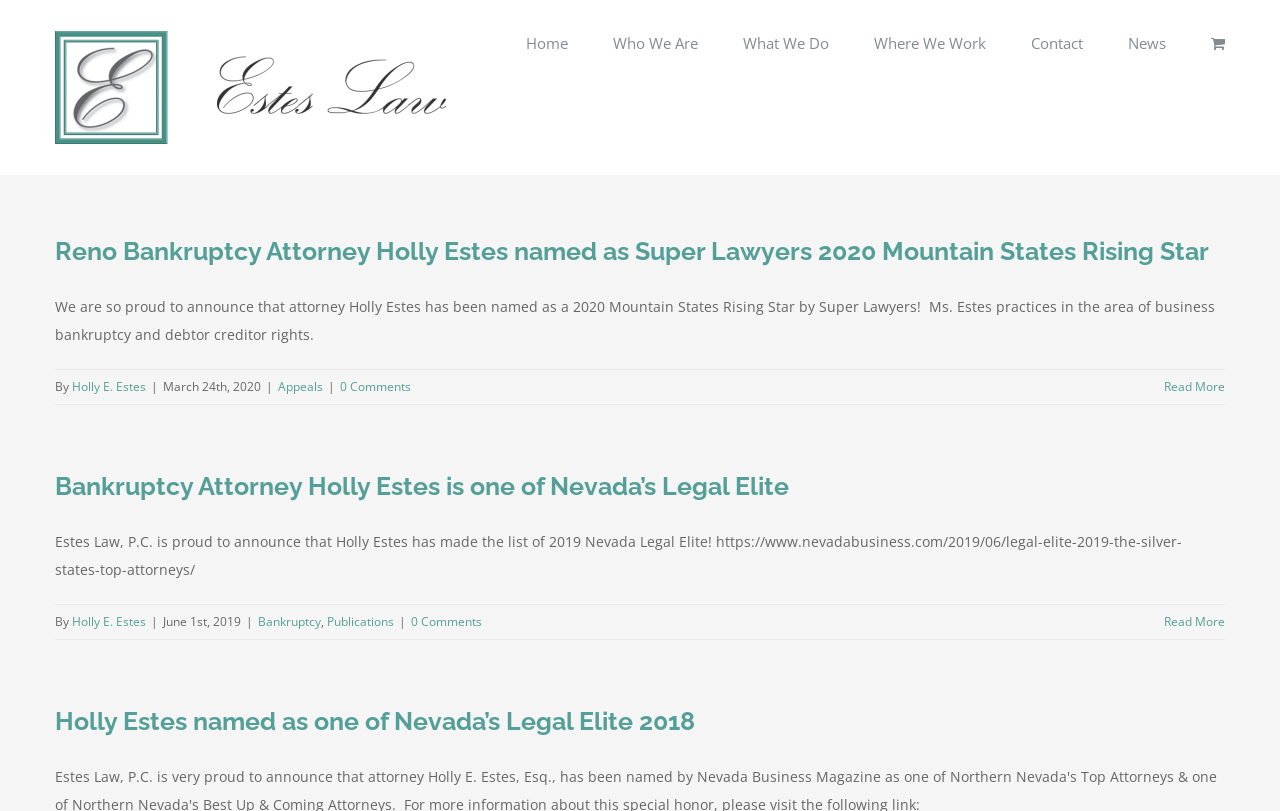Please provide a one-word or short phrase answer to the question:
What is the date of the second article?

June 1st, 2019